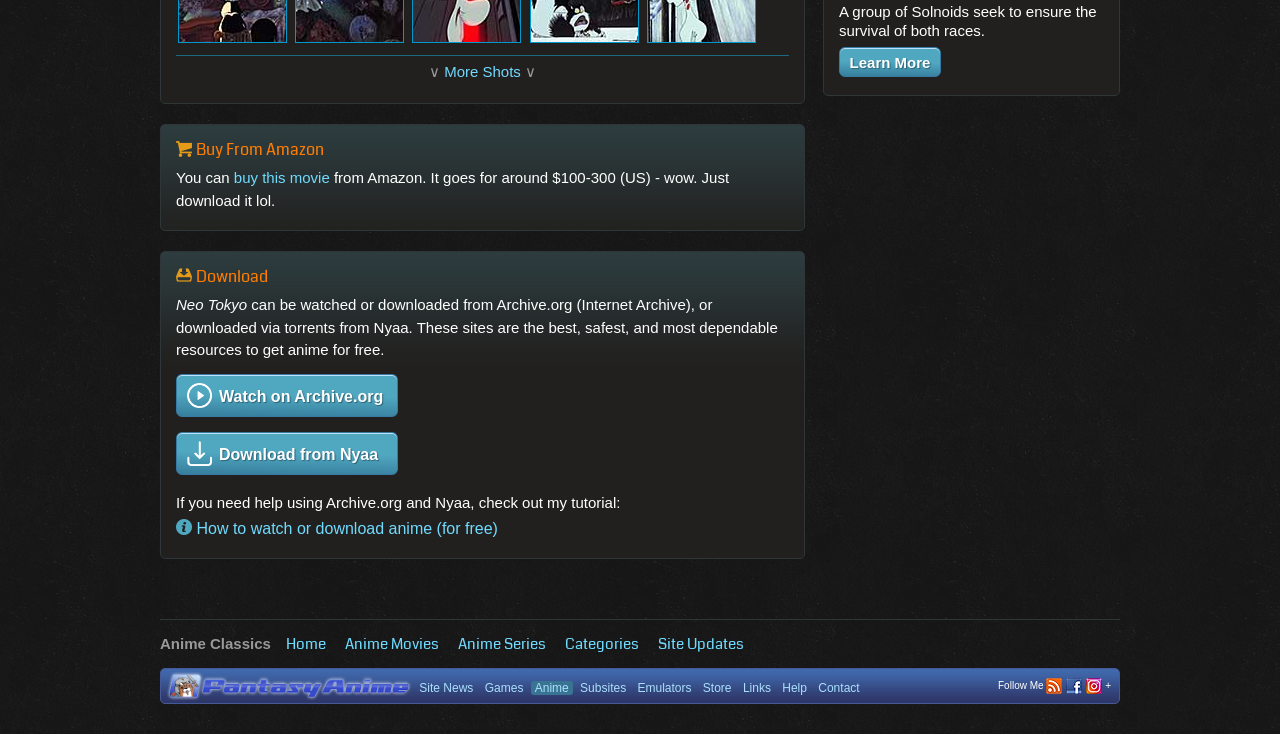Identify the bounding box coordinates of the region I need to click to complete this instruction: "Go to Home".

[0.223, 0.862, 0.254, 0.892]